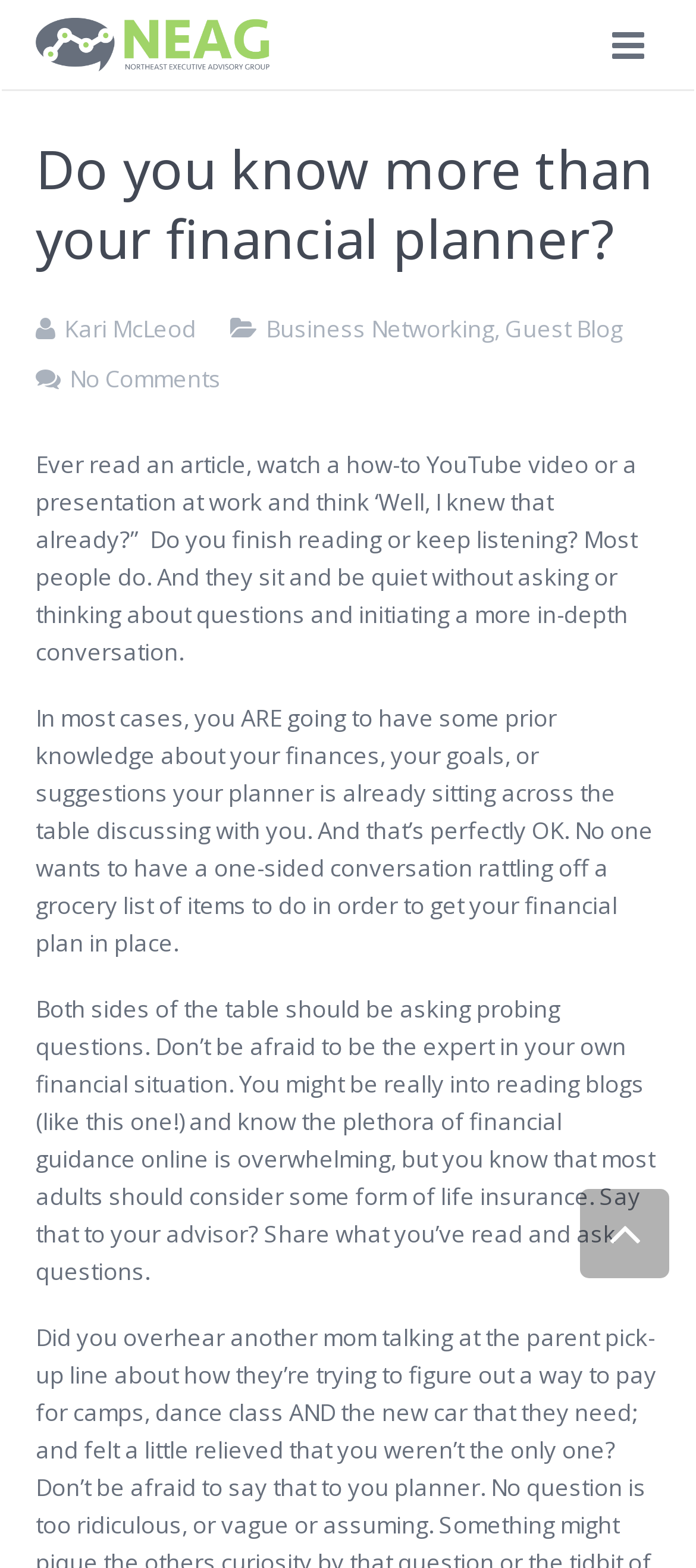What is the name of the organization?
Kindly offer a detailed explanation using the data available in the image.

The name of the organization can be found in the top-left corner of the webpage, where it says 'NEAG – Northeast Executive Advisory Group'.